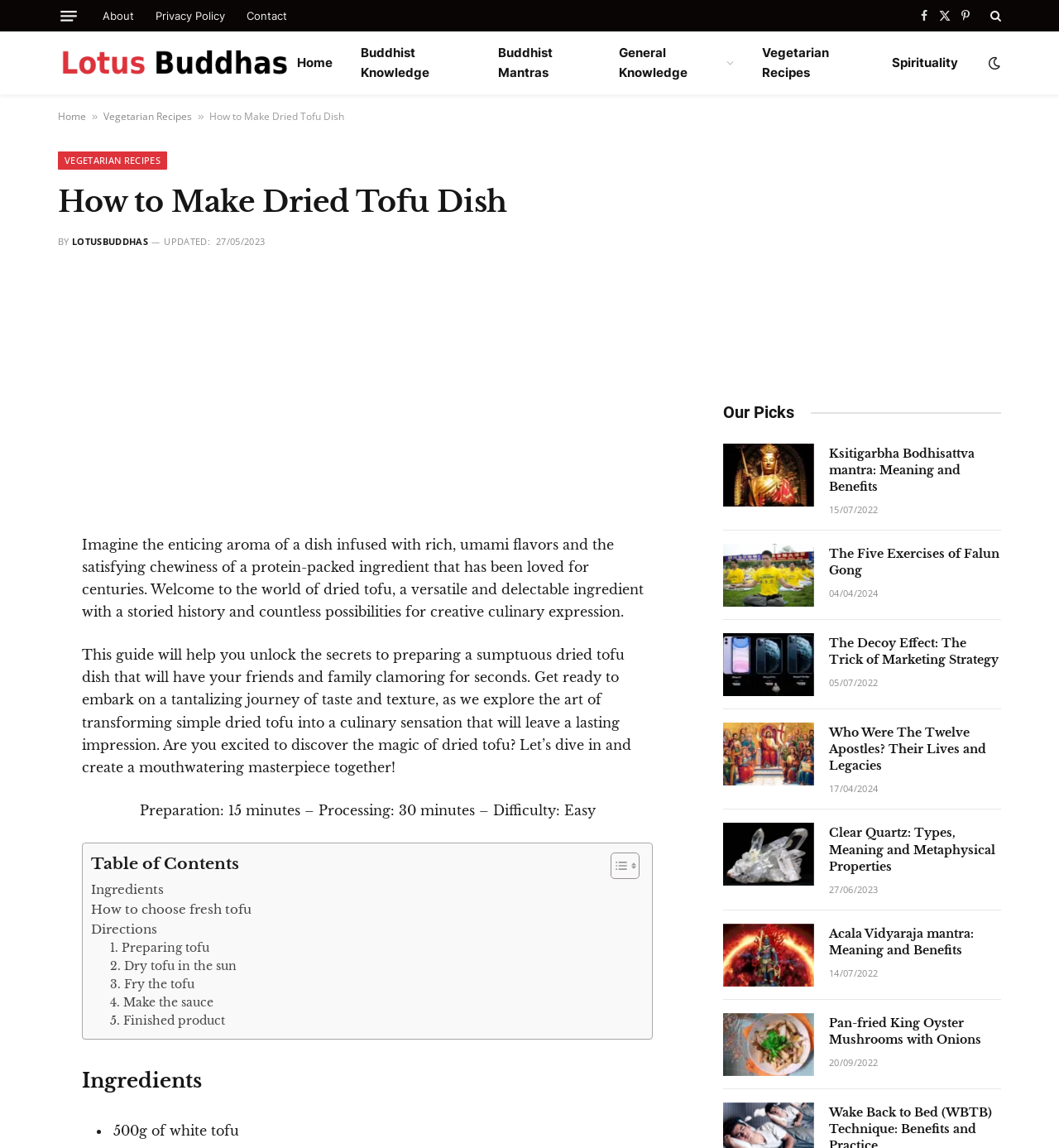What is the main heading of this webpage? Please extract and provide it.

How to Make Dried Tofu Dish